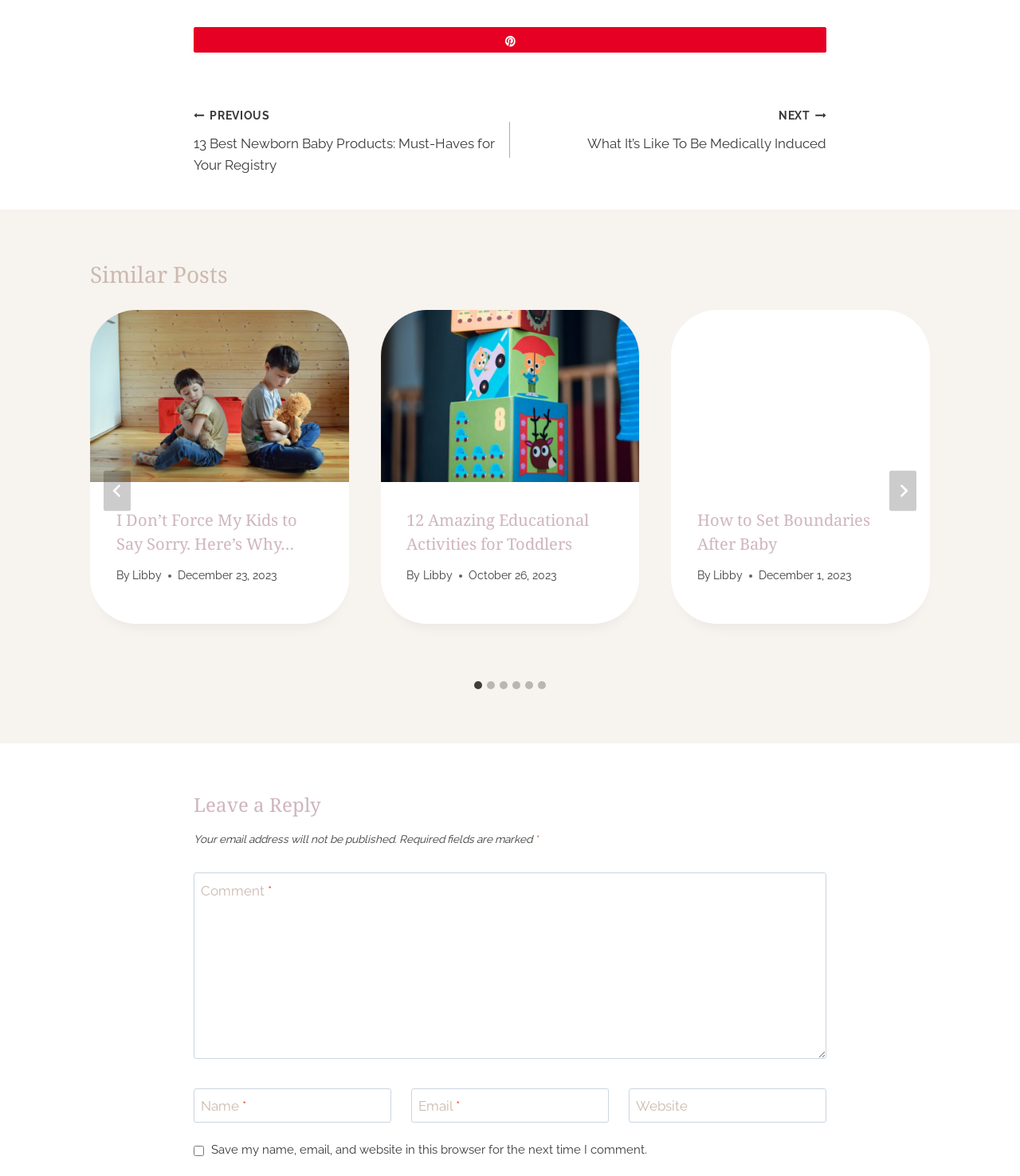Identify the bounding box coordinates for the UI element mentioned here: "aria-label="Go to last slide"". Provide the coordinates as four float values between 0 and 1, i.e., [left, top, right, bottom].

[0.102, 0.4, 0.128, 0.435]